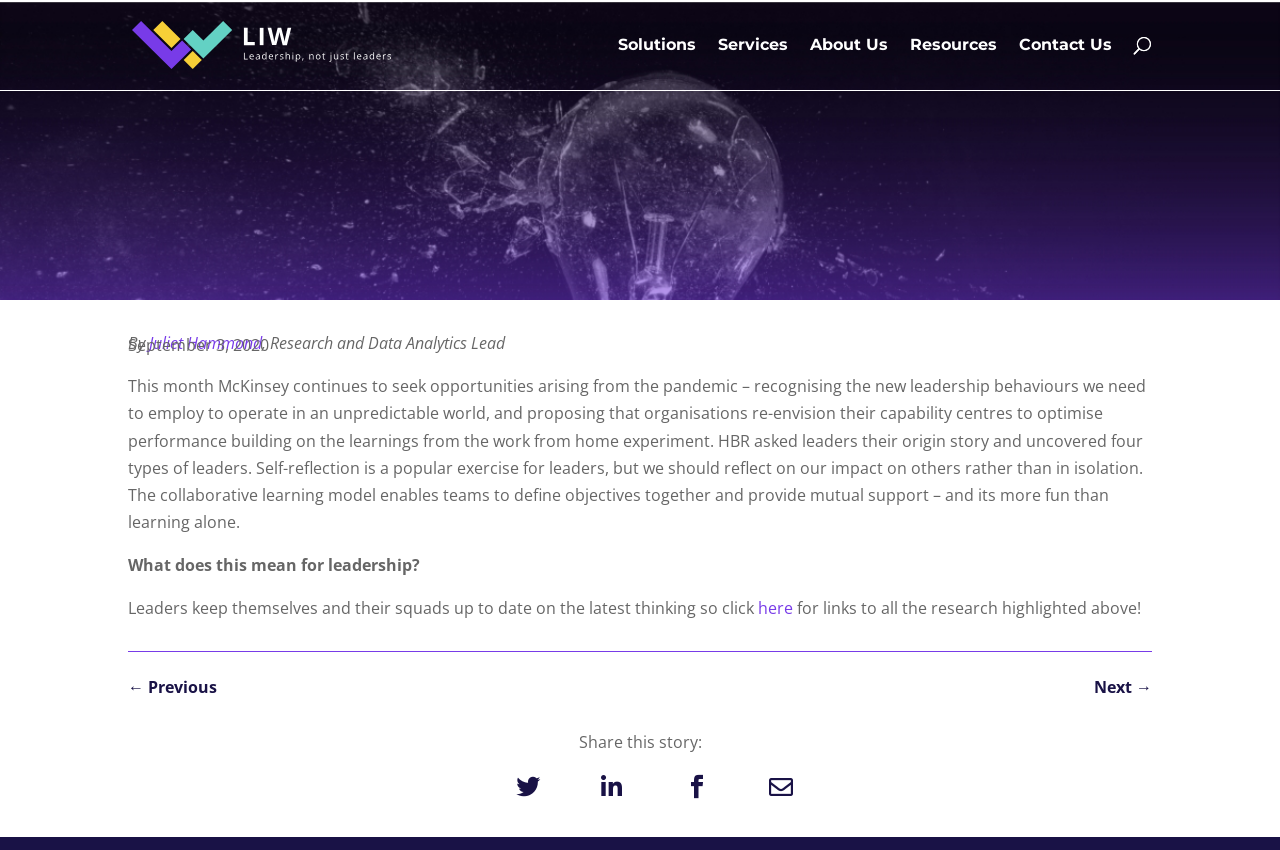Locate the coordinates of the bounding box for the clickable region that fulfills this instruction: "Search for something".

[0.1, 0.0, 0.9, 0.001]